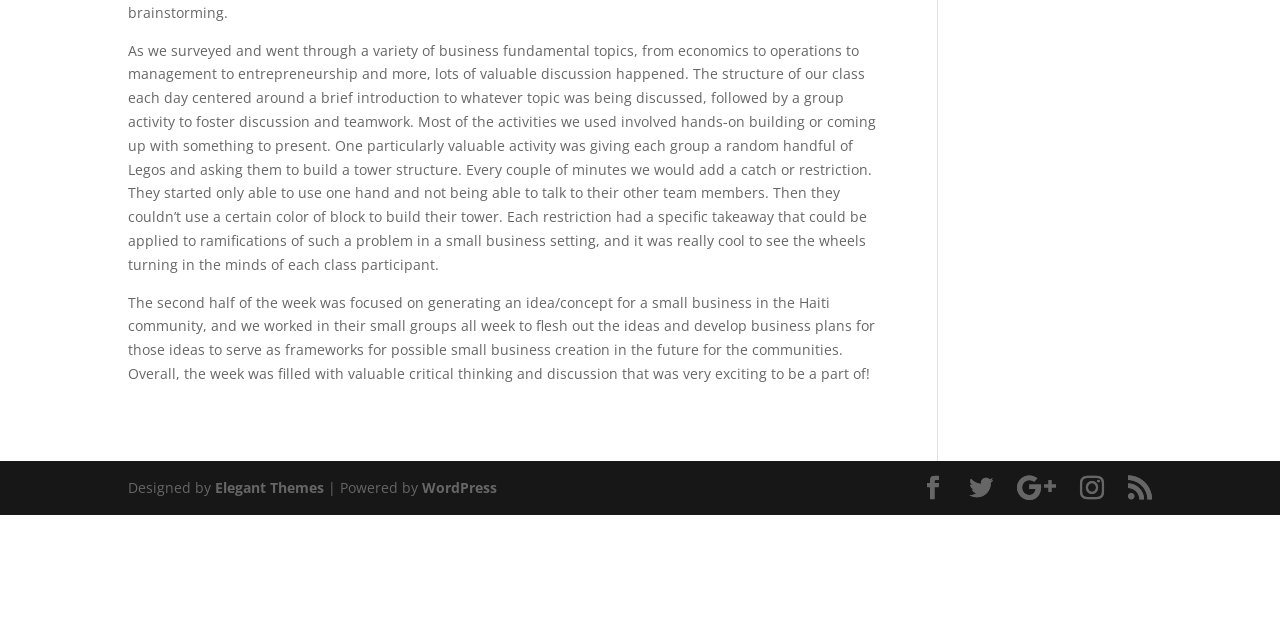Based on the element description "Twitter", predict the bounding box coordinates of the UI element.

[0.757, 0.743, 0.776, 0.782]